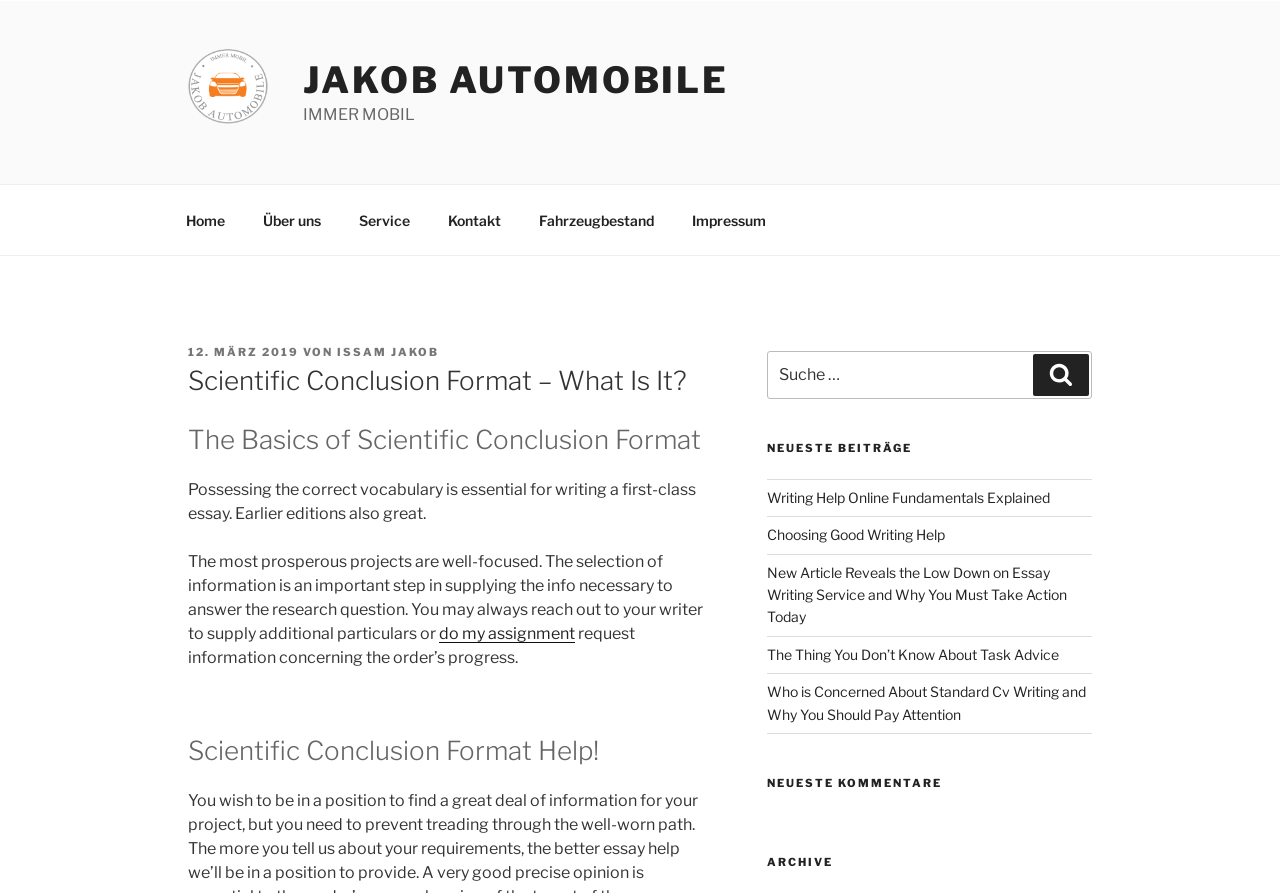Please identify the bounding box coordinates of the area that needs to be clicked to fulfill the following instruction: "visit the 'Über uns' page."

[0.191, 0.219, 0.264, 0.274]